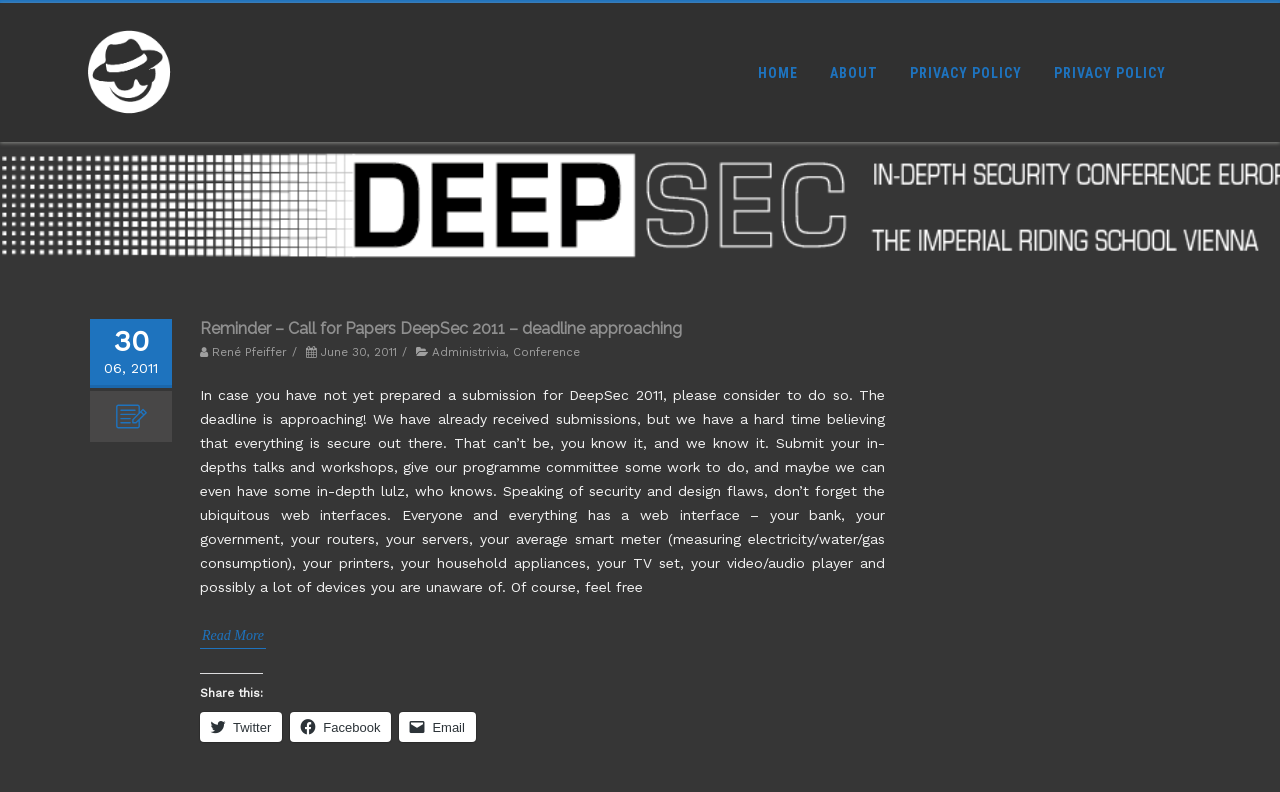Locate the bounding box coordinates of the area where you should click to accomplish the instruction: "view about page".

[0.637, 0.059, 0.698, 0.124]